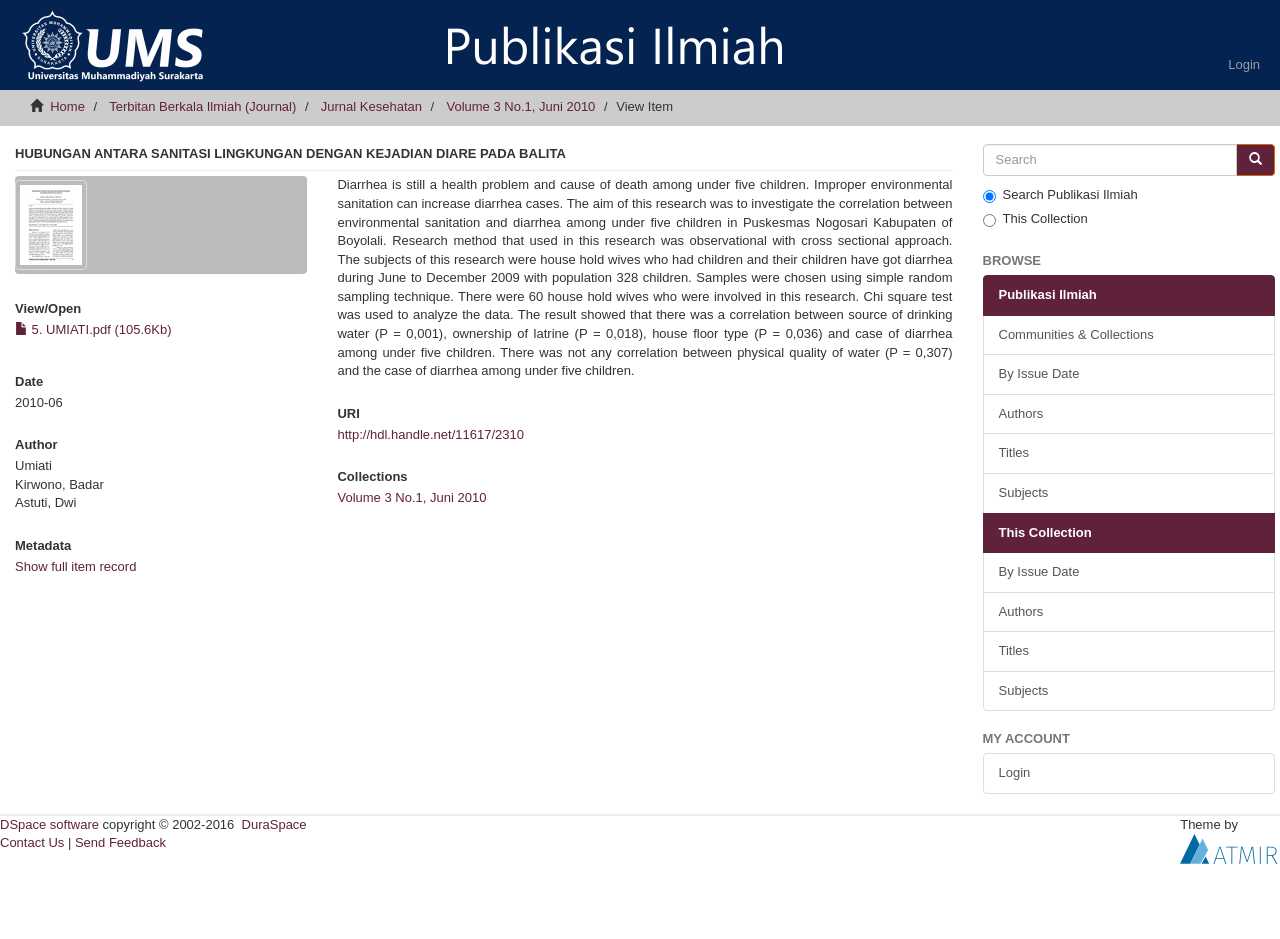Who are the authors of the research?
Based on the image content, provide your answer in one word or a short phrase.

Umiati, Kirwono, Badar, Astuti, Dwi